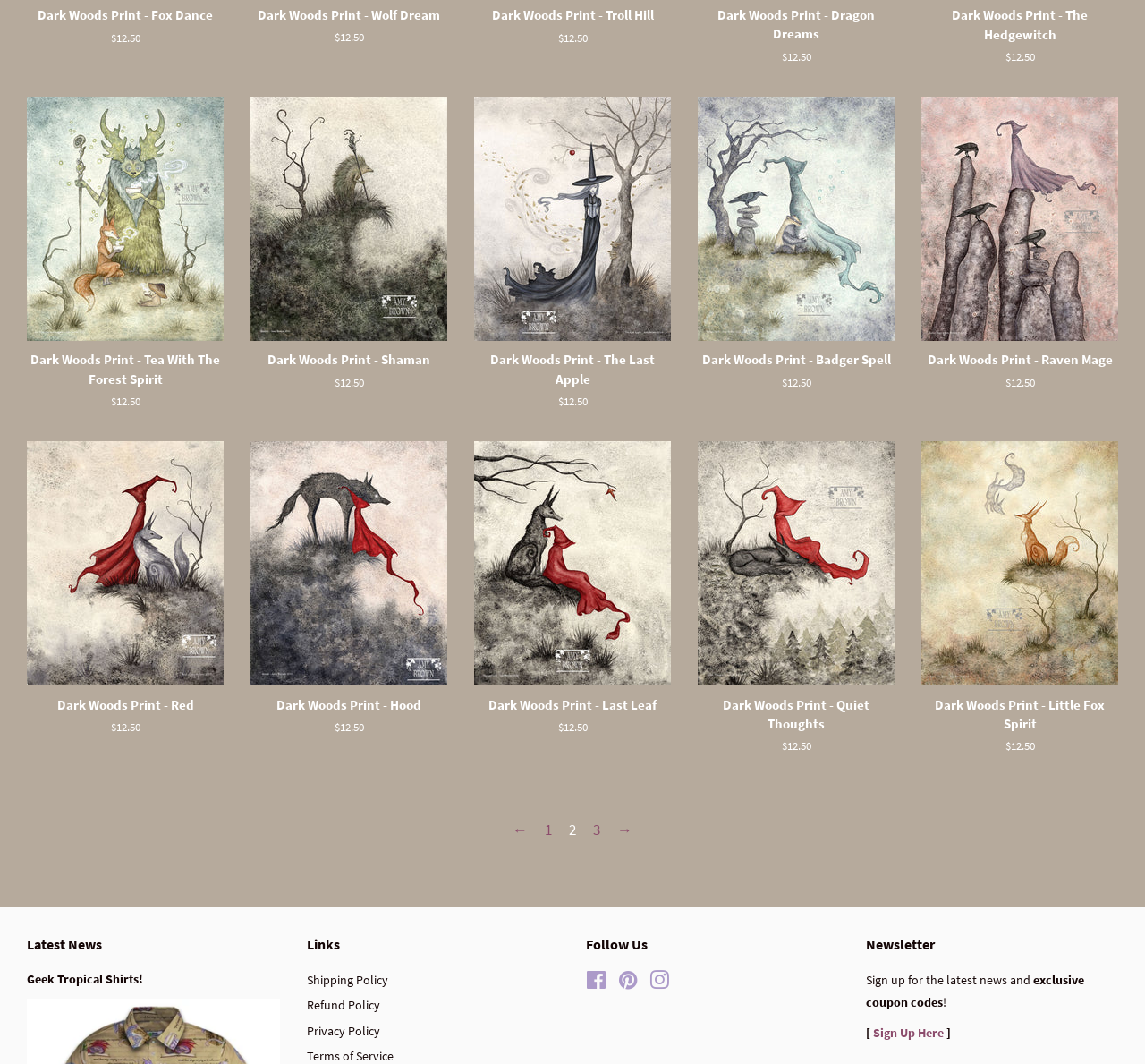What is the purpose of the separator element?
We need a detailed and meticulous answer to the question.

The separator element is a horizontal line that separates the product section from the news and links section. Its purpose is to visually distinguish between different sections of the webpage.